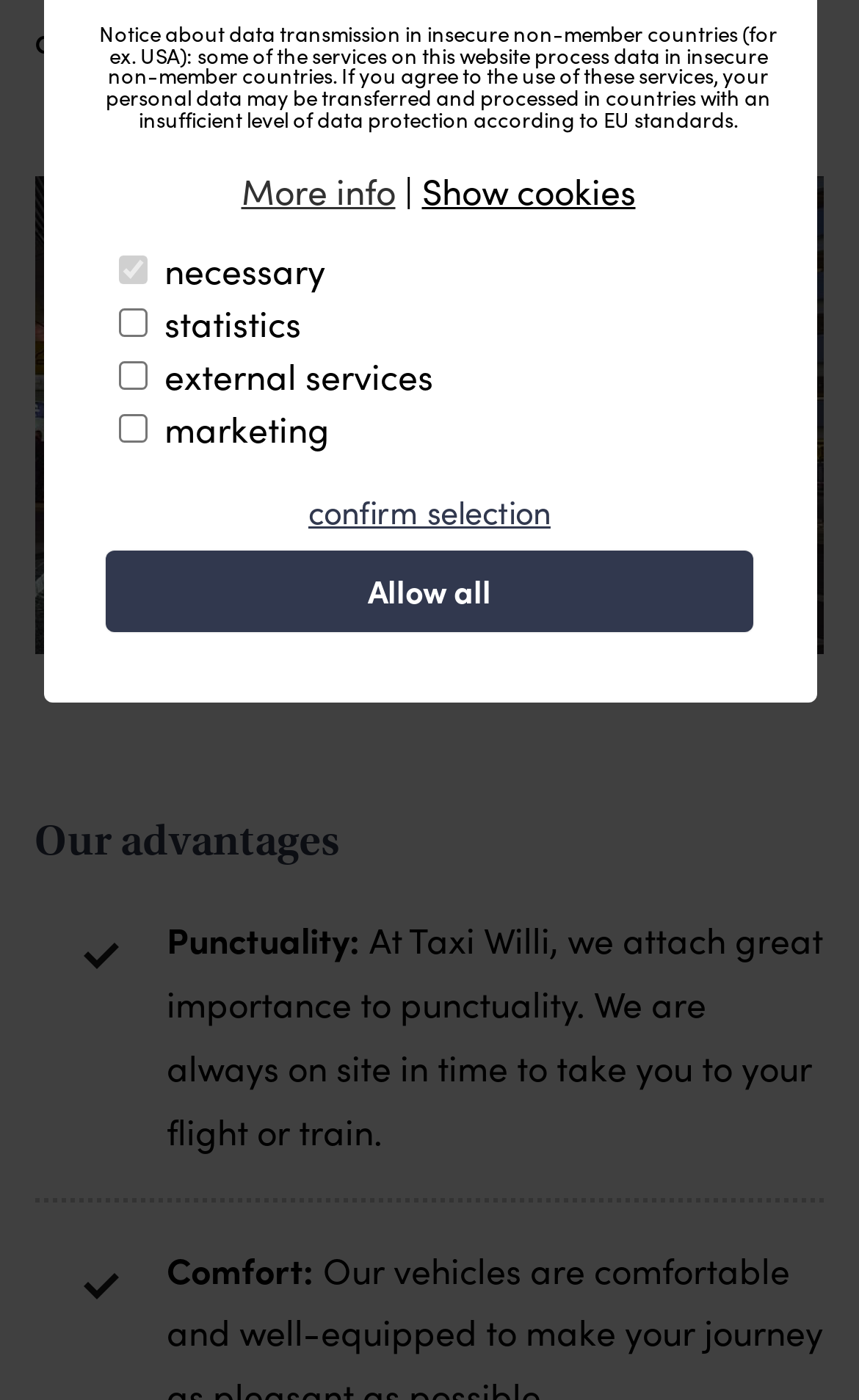From the element description: "parent_node: external services", extract the bounding box coordinates of the UI element. The coordinates should be expressed as four float numbers between 0 and 1, in the order [left, top, right, bottom].

[0.137, 0.258, 0.171, 0.278]